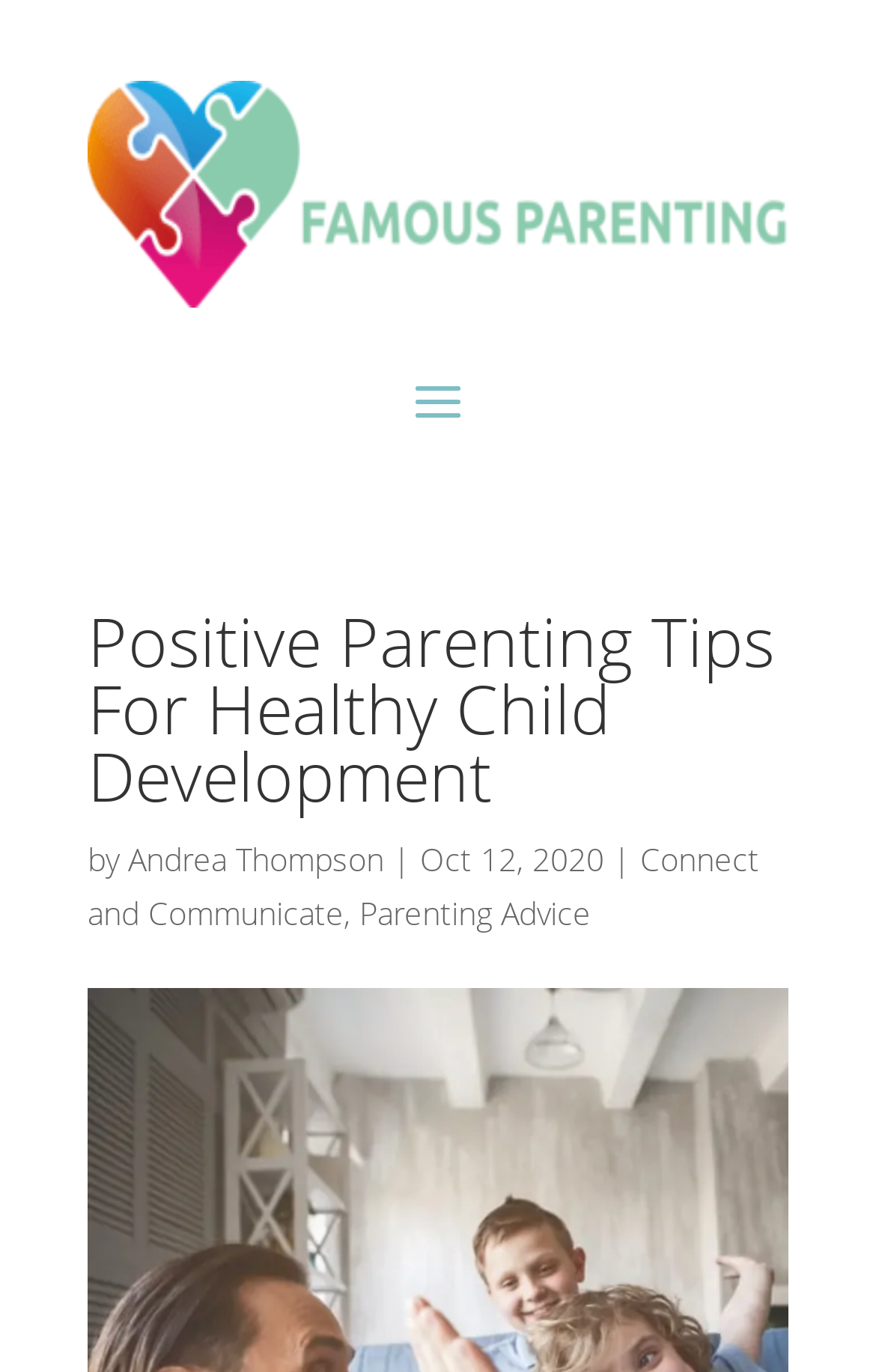Provide the bounding box coordinates for the UI element that is described as: "Parenting Advice".

[0.41, 0.649, 0.674, 0.681]